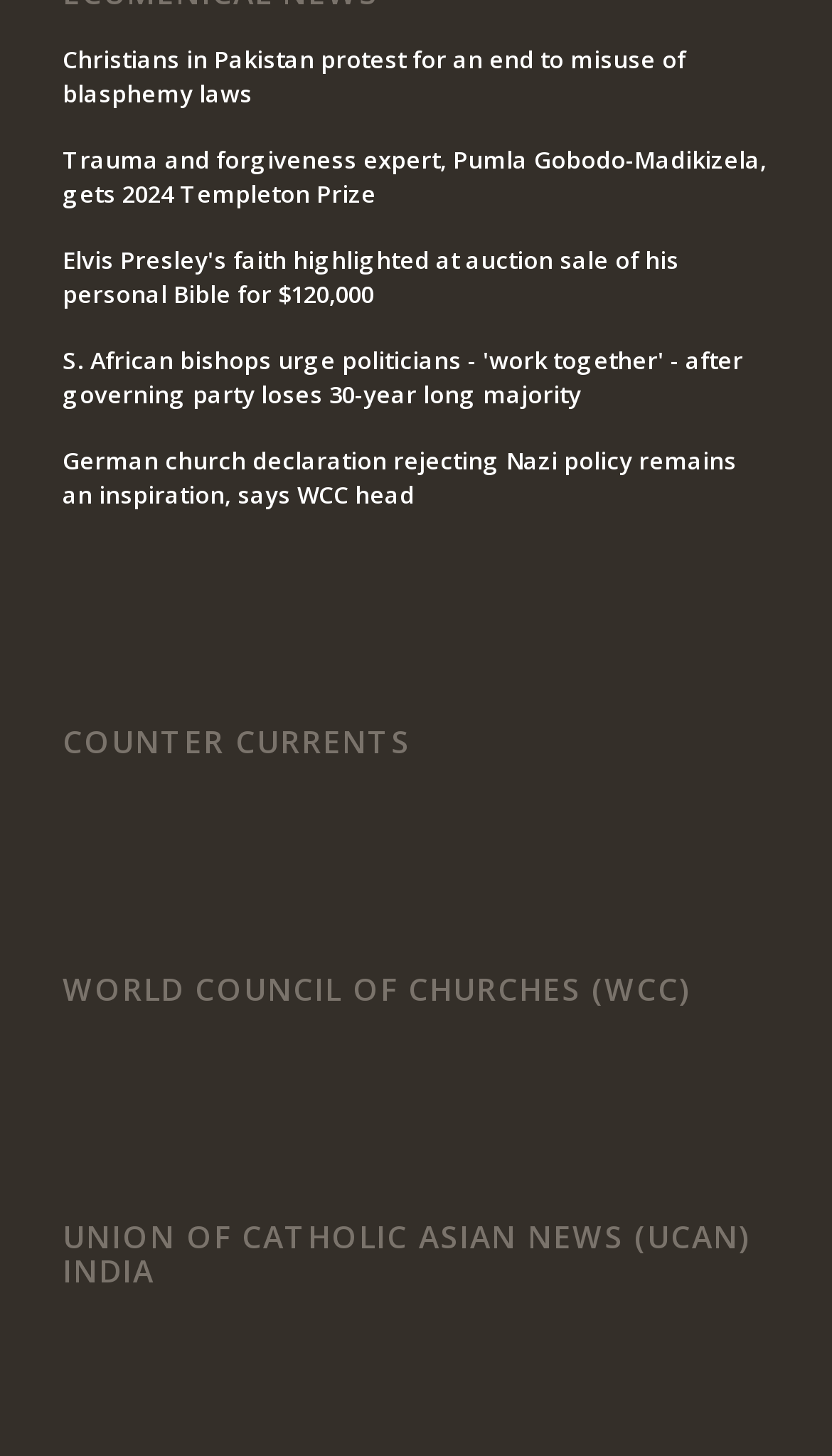How many links are under the 'COUNTER CURRENTS' heading? Look at the image and give a one-word or short phrase answer.

1